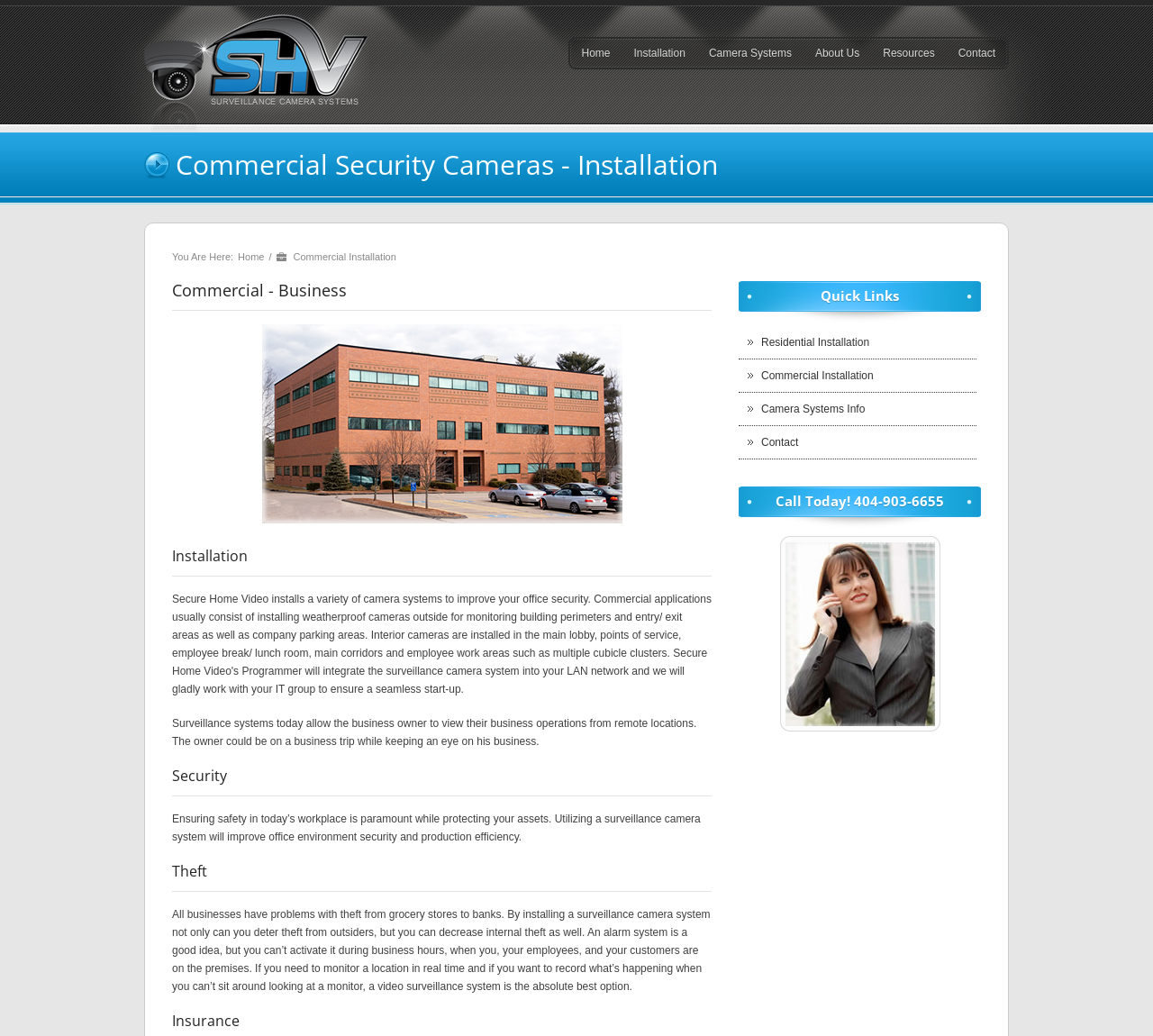Locate the bounding box coordinates of the area that needs to be clicked to fulfill the following instruction: "Contact us". The coordinates should be in the format of four float numbers between 0 and 1, namely [left, top, right, bottom].

[0.822, 0.038, 0.873, 0.064]